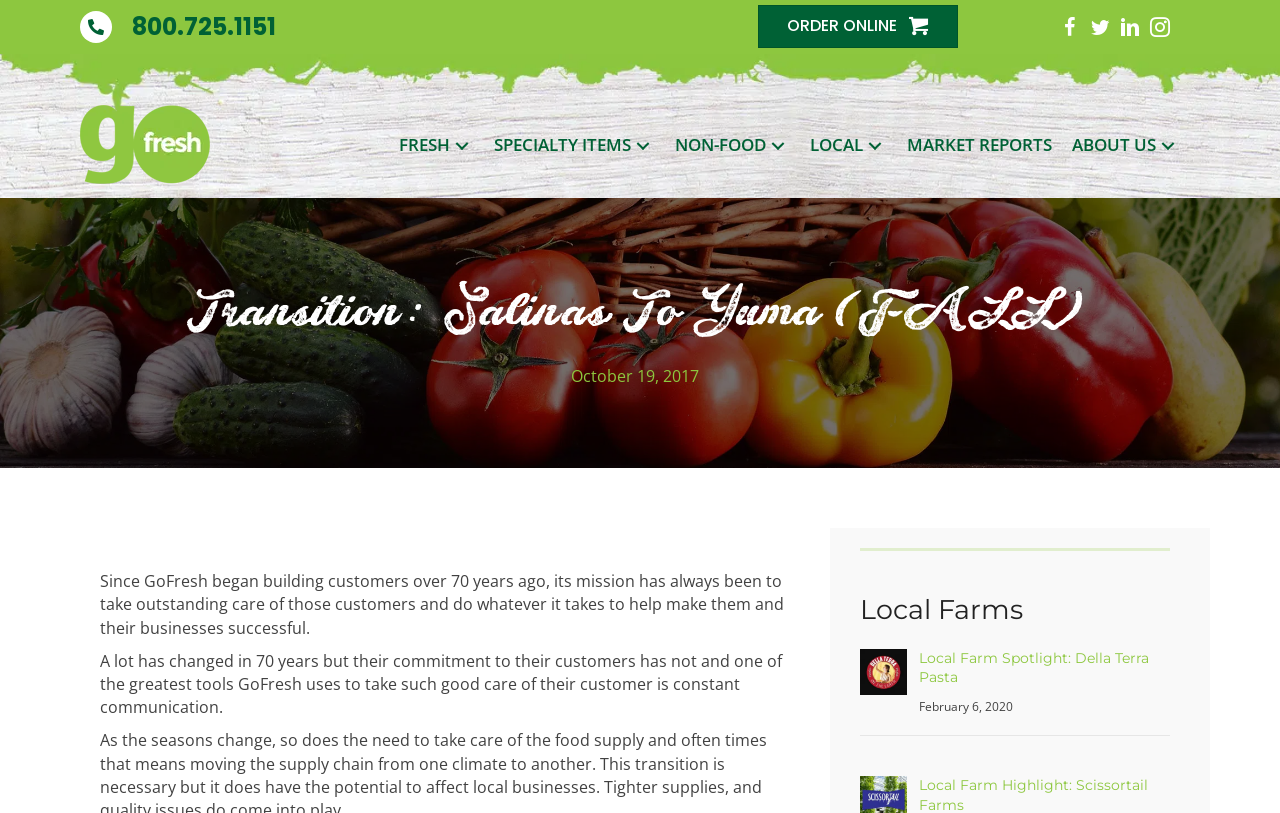Identify the text that serves as the heading for the webpage and generate it.

Transition: Salinas To Yuma (FALL)